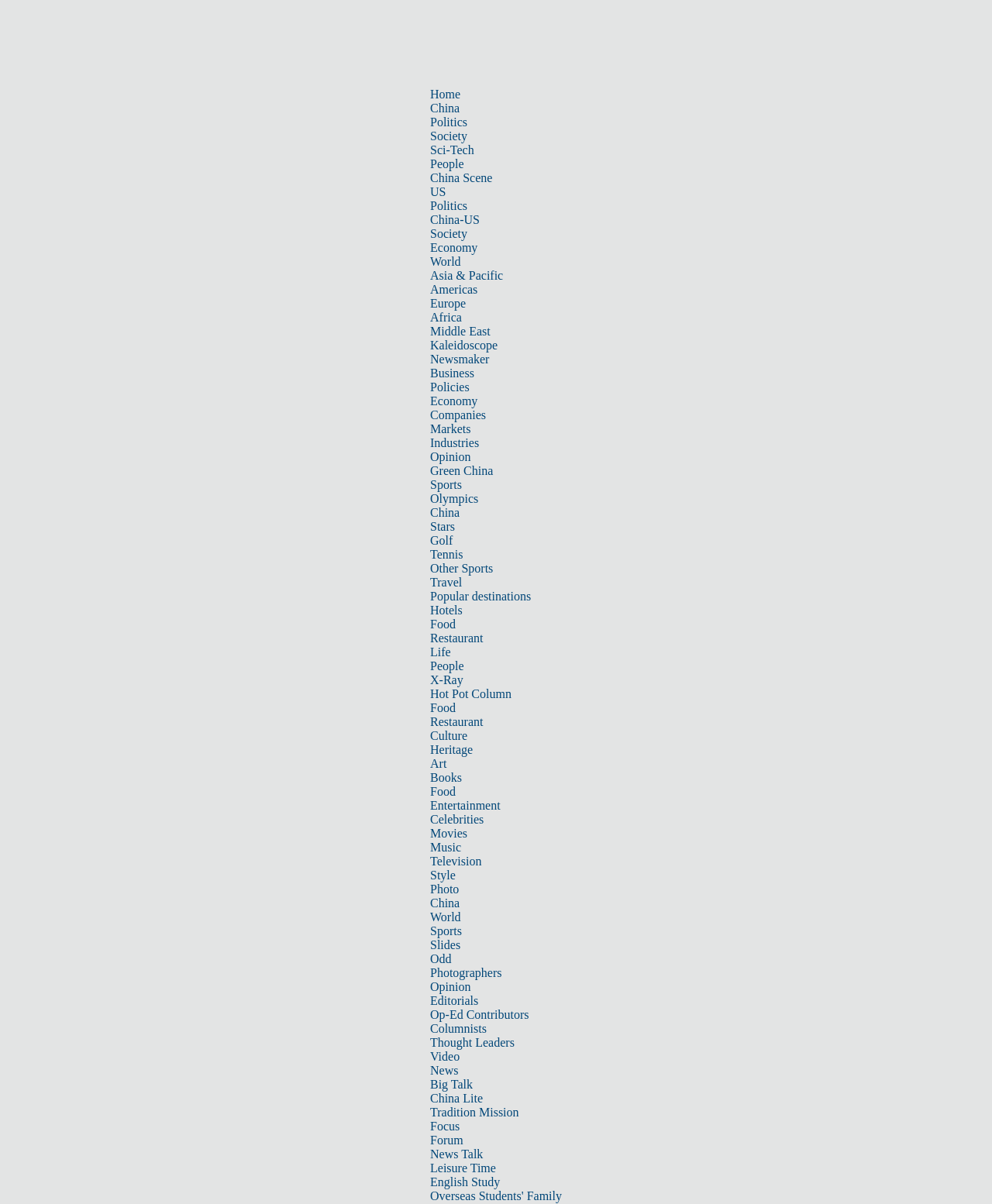Provide your answer in one word or a succinct phrase for the question: 
How many links are available on the webpage?

Over 50